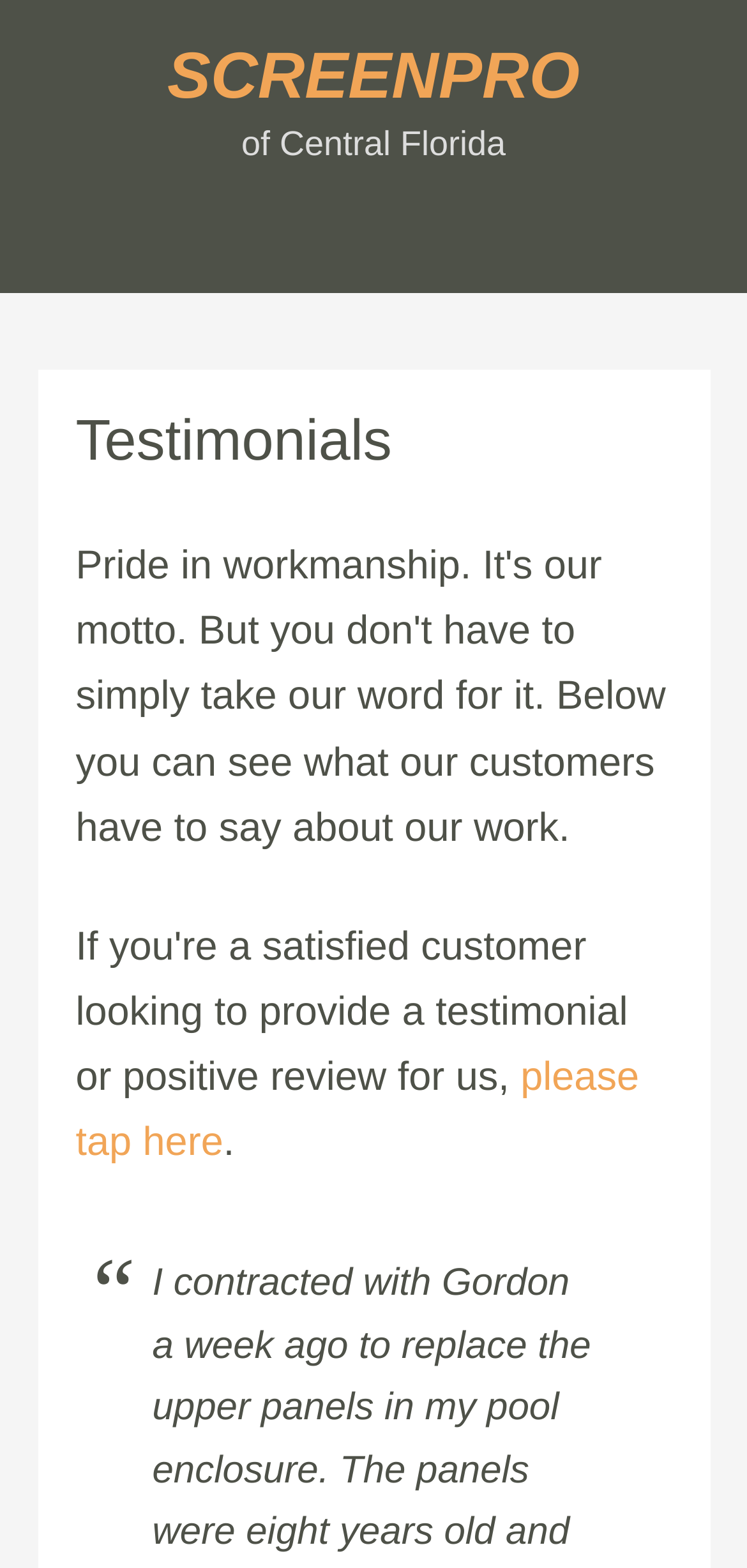Using the description "please tap here", predict the bounding box of the relevant HTML element.

[0.101, 0.673, 0.856, 0.743]